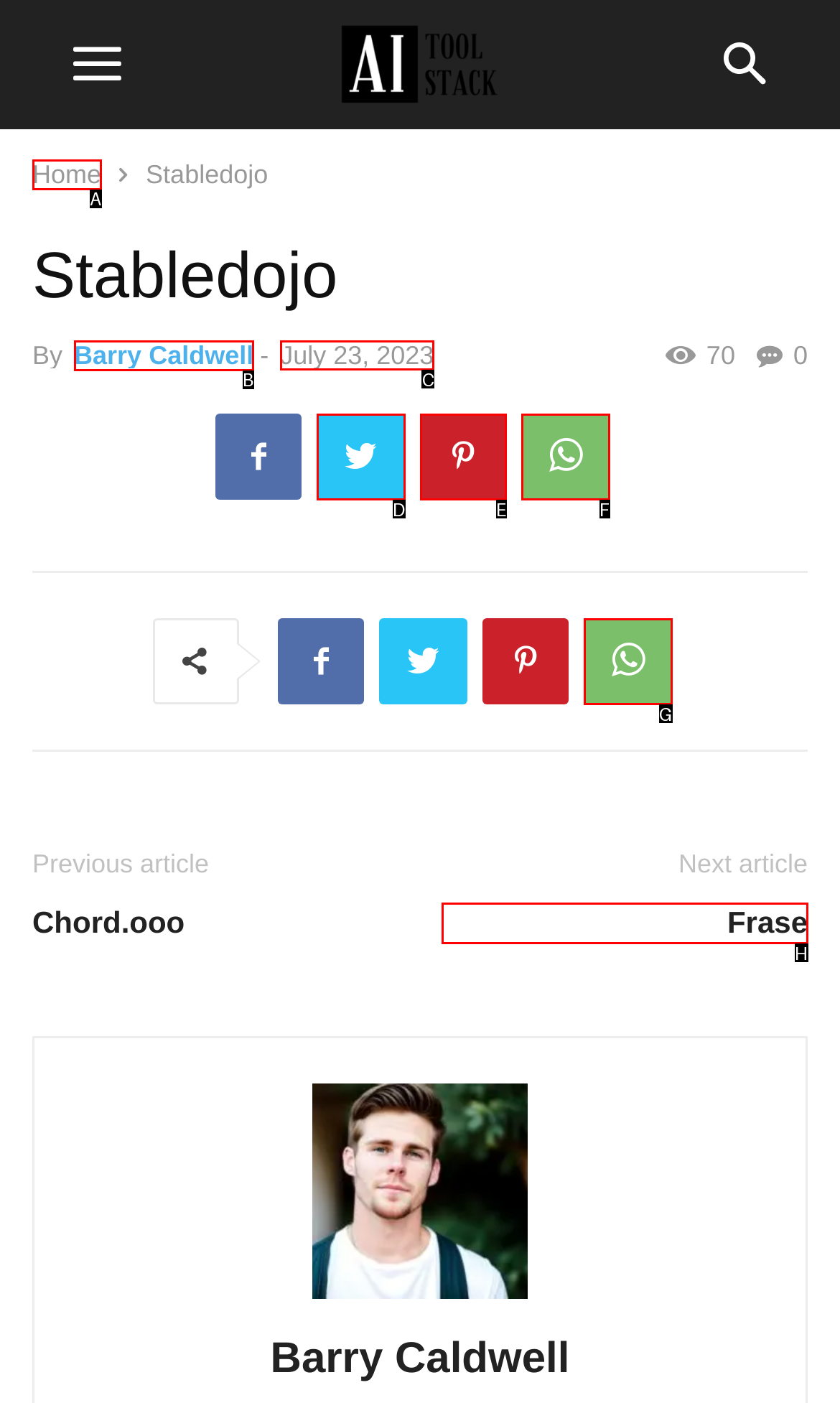Determine the letter of the UI element that you need to click to perform the task: Explore Talent Toolbox.
Provide your answer with the appropriate option's letter.

None